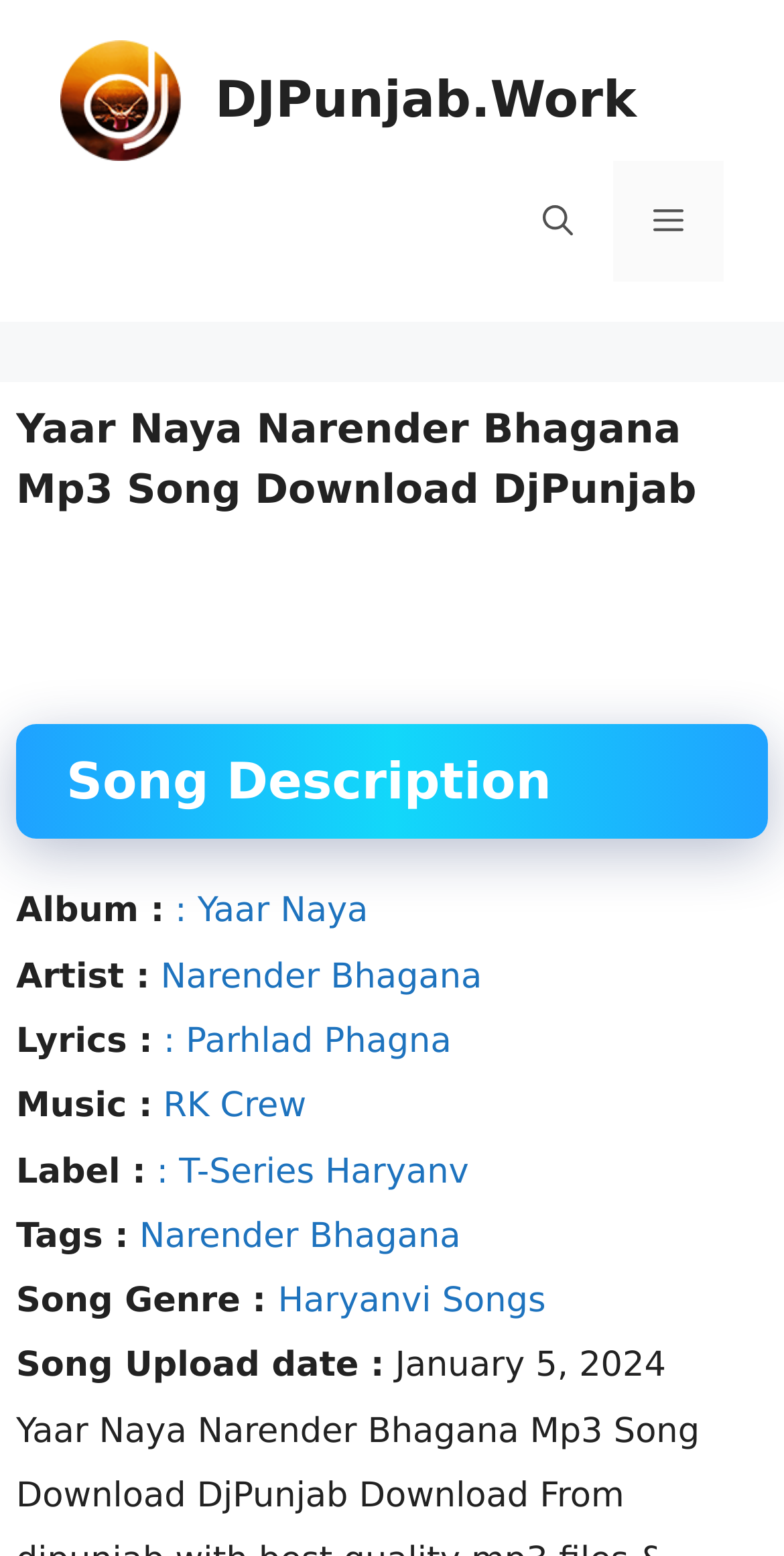What is the release date of the song?
Using the information presented in the image, please offer a detailed response to the question.

The release date of the song can be found in the 'Song Upload date' section on the webpage, which is a static text element with the text 'January 5, 2024'.